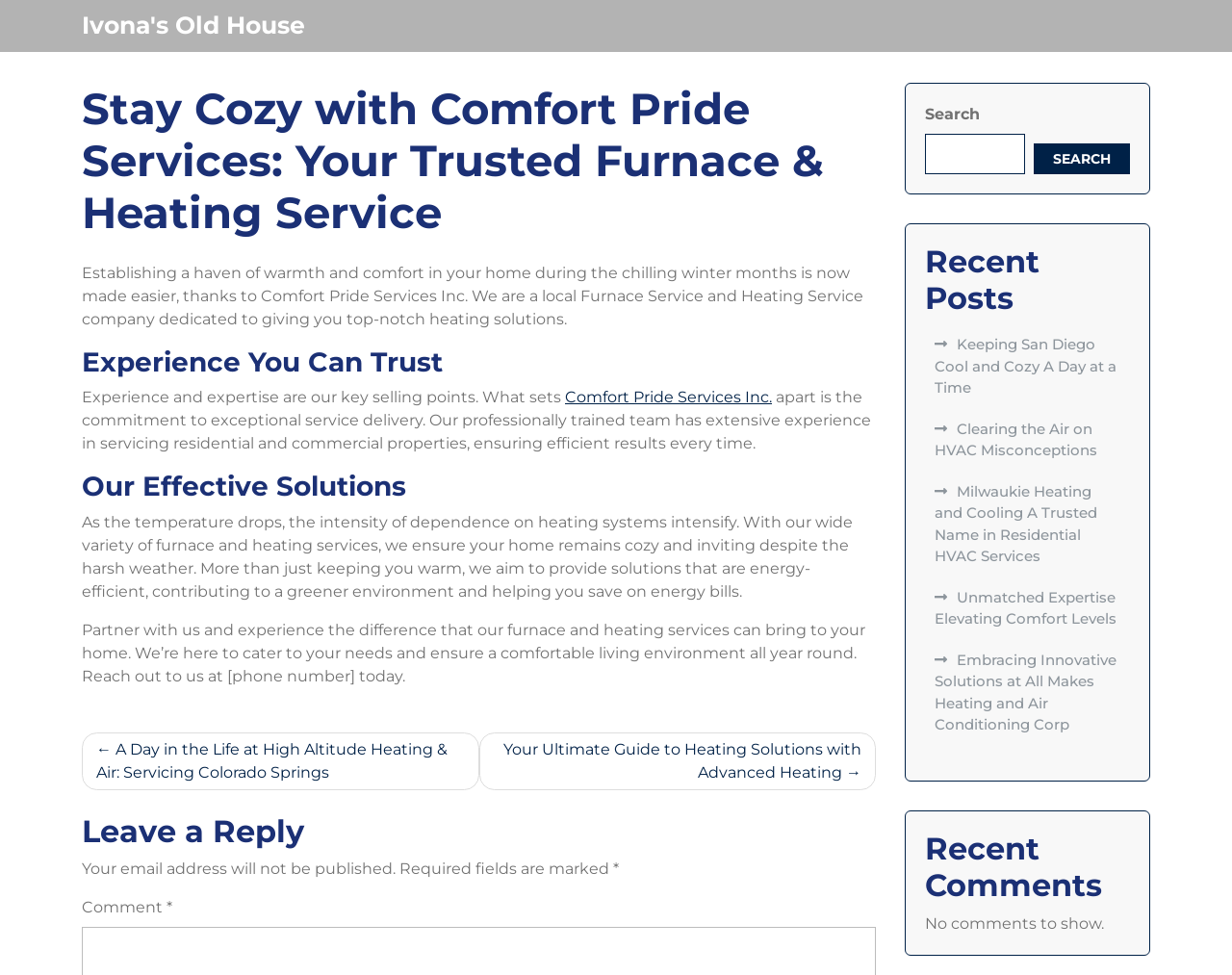Please find the bounding box coordinates of the clickable region needed to complete the following instruction: "Search for something". The bounding box coordinates must consist of four float numbers between 0 and 1, i.e., [left, top, right, bottom].

[0.751, 0.137, 0.832, 0.178]